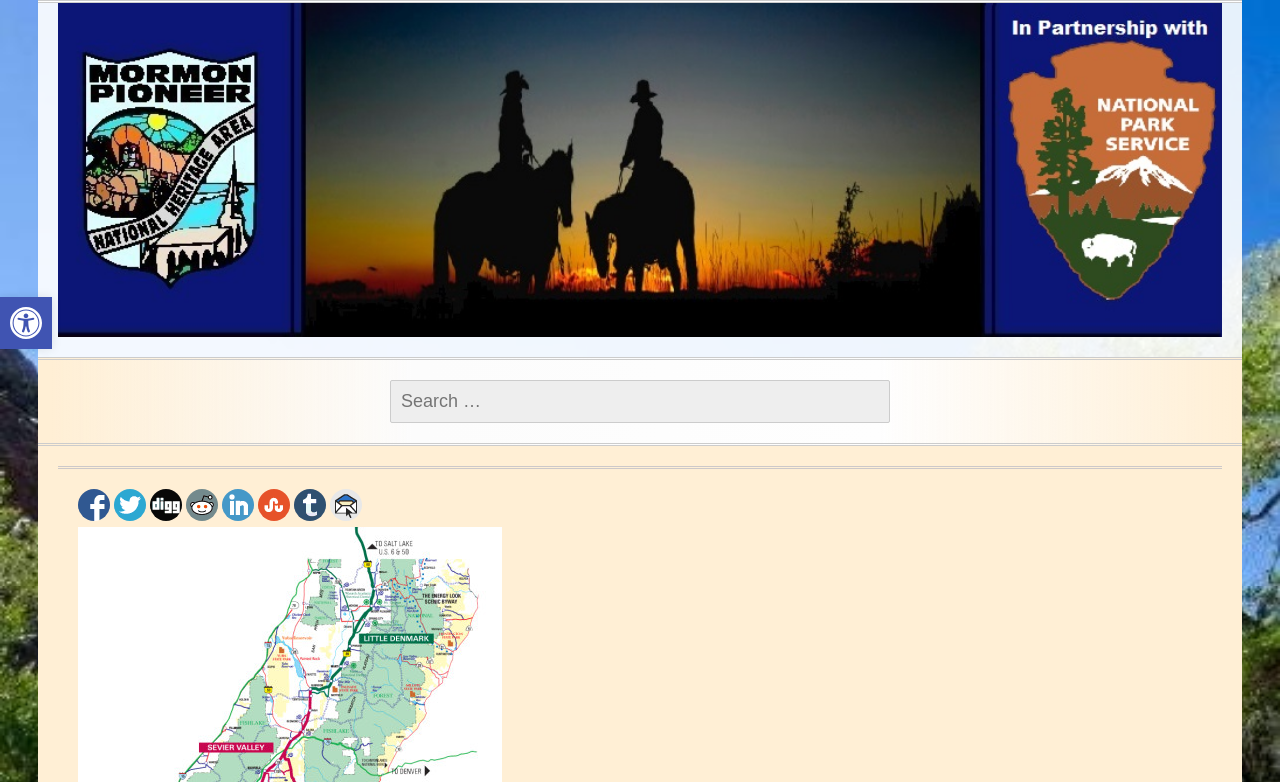What is the function of the 'Accessibility Tools' button?
Please answer using one word or phrase, based on the screenshot.

To open accessibility tools